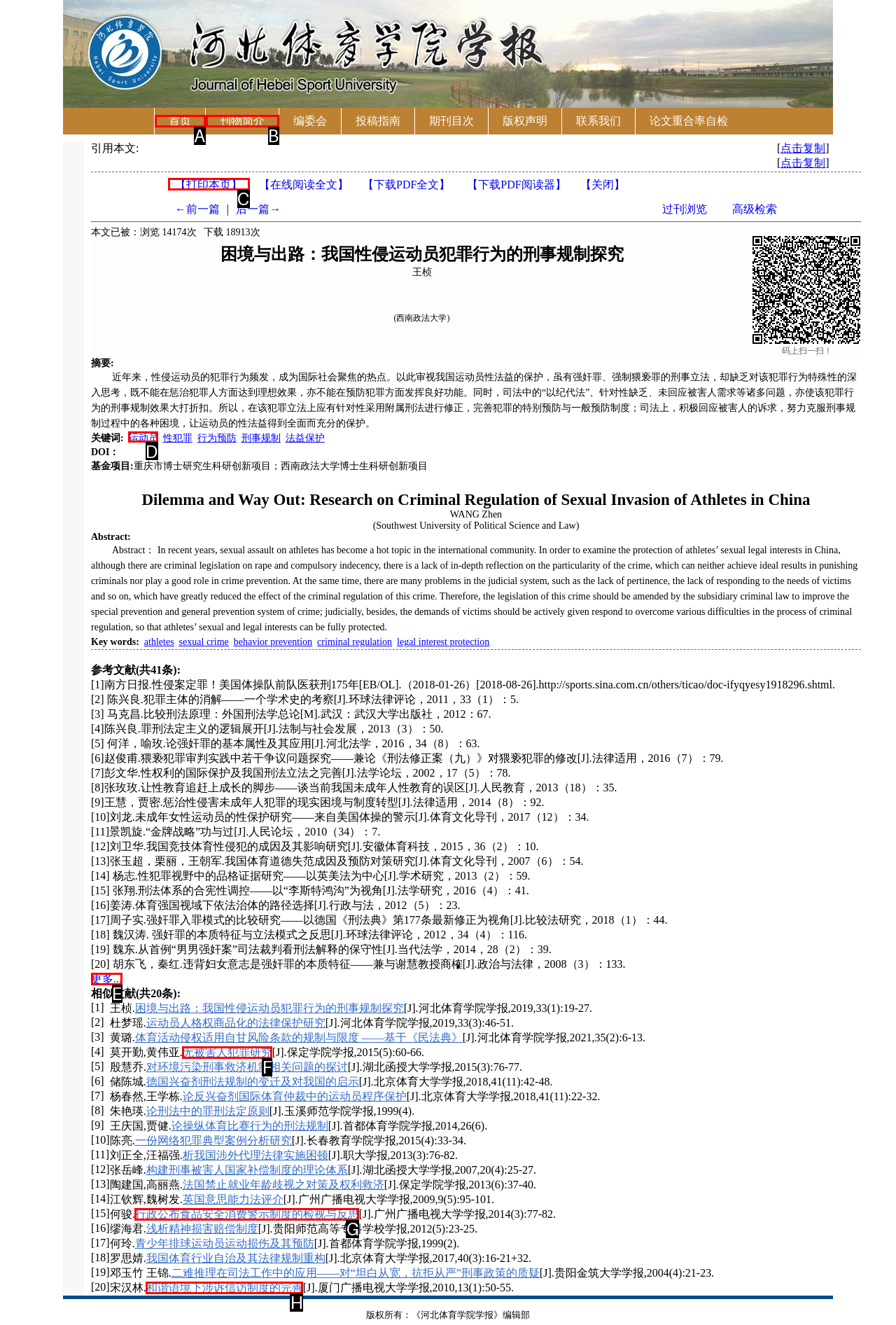Indicate the HTML element that should be clicked to perform the task: click the '运动员' keyword Reply with the letter corresponding to the chosen option.

D